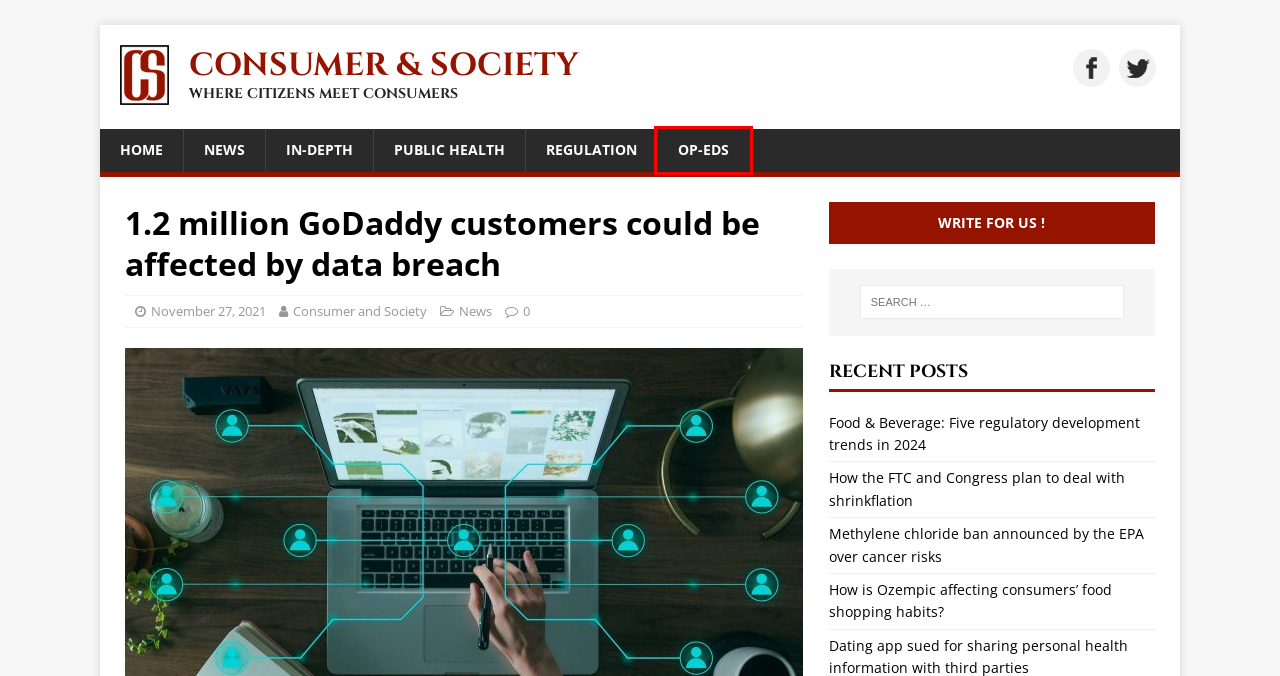With the provided screenshot showing a webpage and a red bounding box, determine which webpage description best fits the new page that appears after clicking the element inside the red box. Here are the options:
A. Methylene chloride ban announced by the EPA over cancer risks  - Consumer & Society
B. In-depth Archives - Consumer & Society
C. Regulation Archives - Consumer & Society
D. Food & Beverage: Five regulatory development trends in 2024 - Consumer & Society
E. Op-eds Archives - Consumer & Society
F. November 2021 - Consumer & Society
G. How the FTC and Congress plan to deal with shrinkflation  - Consumer & Society
H. Home - Consumer & Society

E